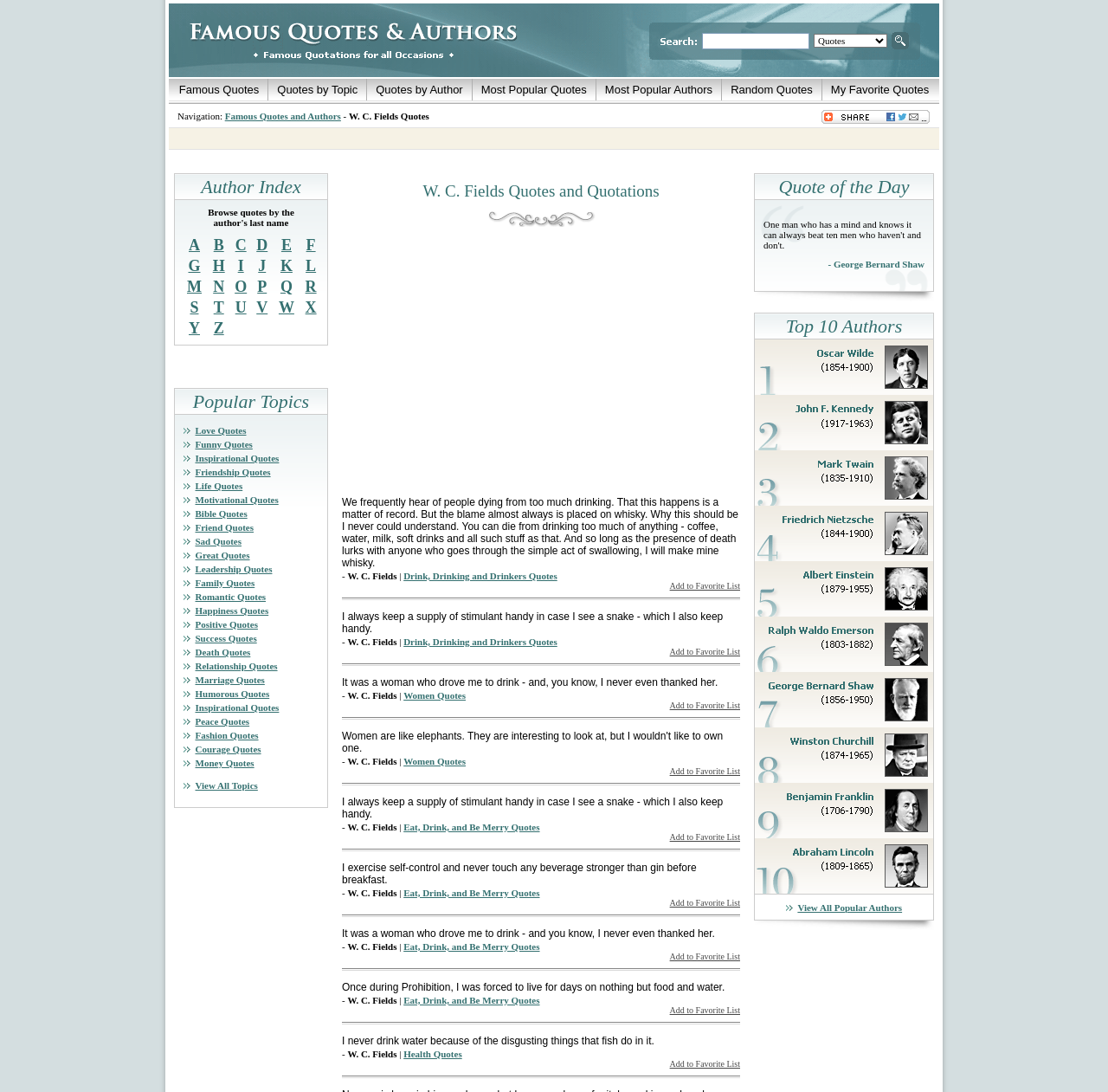Locate the bounding box coordinates of the clickable area needed to fulfill the instruction: "View famous quotes".

[0.162, 0.076, 0.234, 0.088]